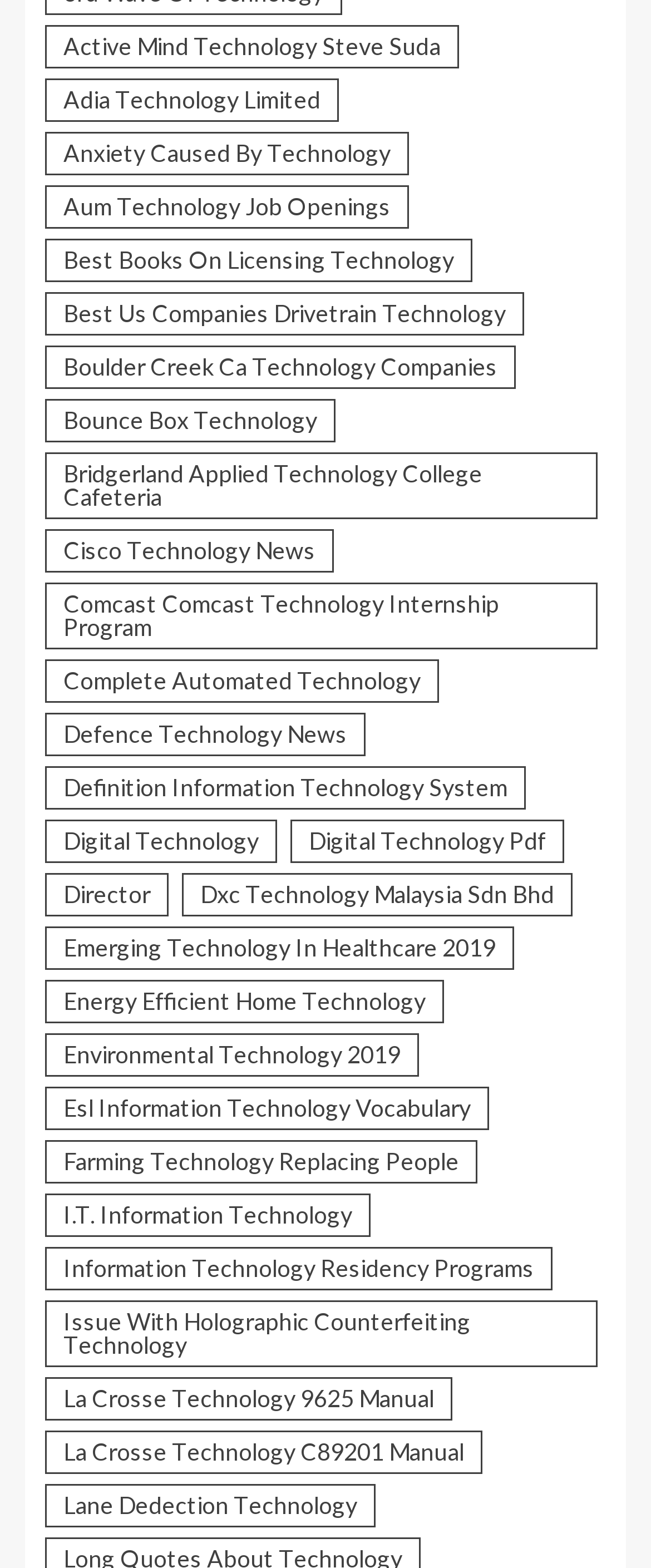Respond with a single word or phrase to the following question:
What is the topic of the links on this webpage?

Technology